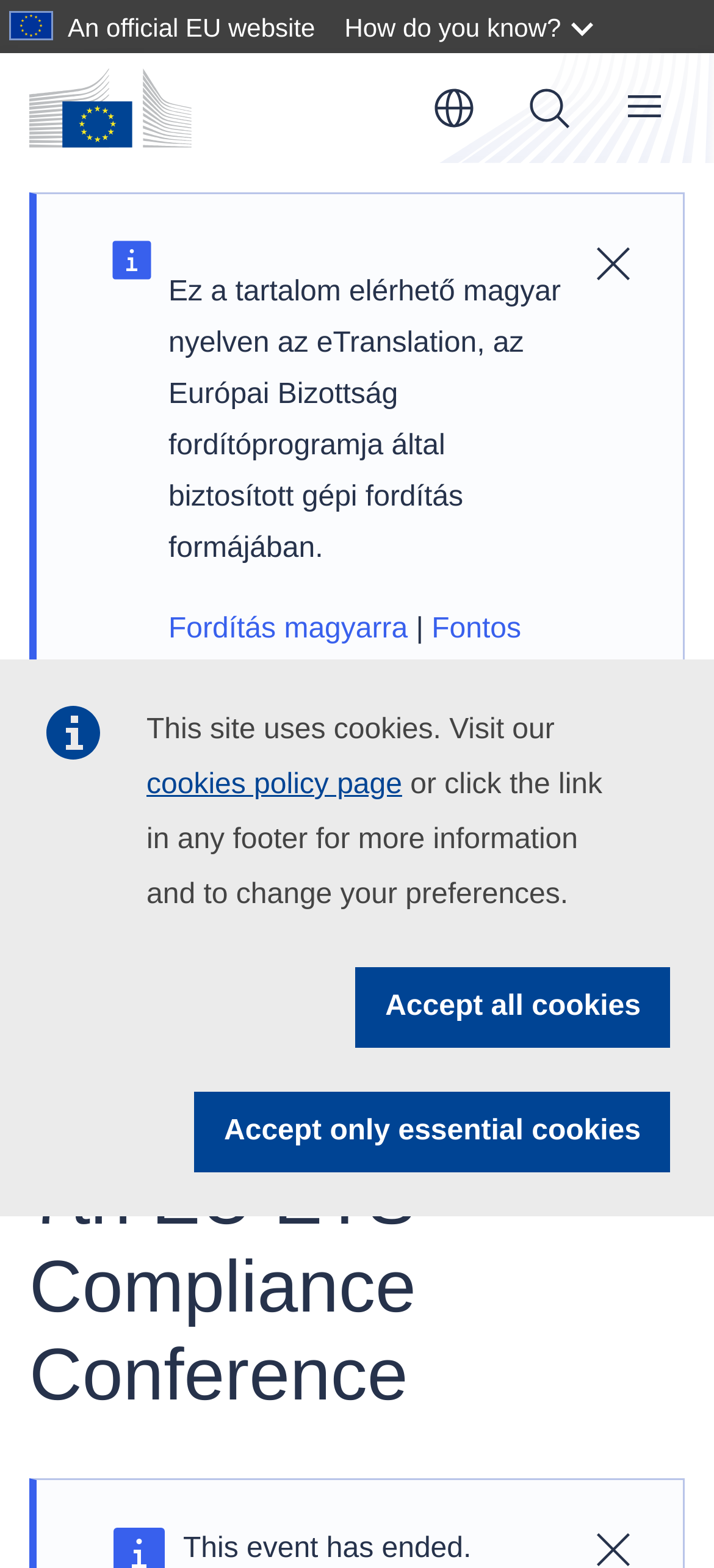Look at the image and give a detailed response to the following question: What is the section of the website that the current page belongs to?

I found the section of the website by looking at the navigation menu, which says 'You are here: Events'. This indicates that the current page belongs to the Events section.